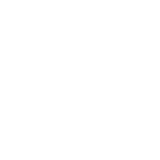Describe the important features and context of the image with as much detail as possible.

The image depicts a simple graphical element, likely representing a visual icon used in a digital interface. This icon is part of a slider gallery, which features several buttons for navigating through a collection of items, such as music artwork or album covers. The layout suggests a multimedia environment where users can click on different buttons to explore content, including options to play or navigate through various selections. The minimalist design of the icon indicates a focus on functionality within the user interface, enhancing the overall user experience by providing clear interactive options.